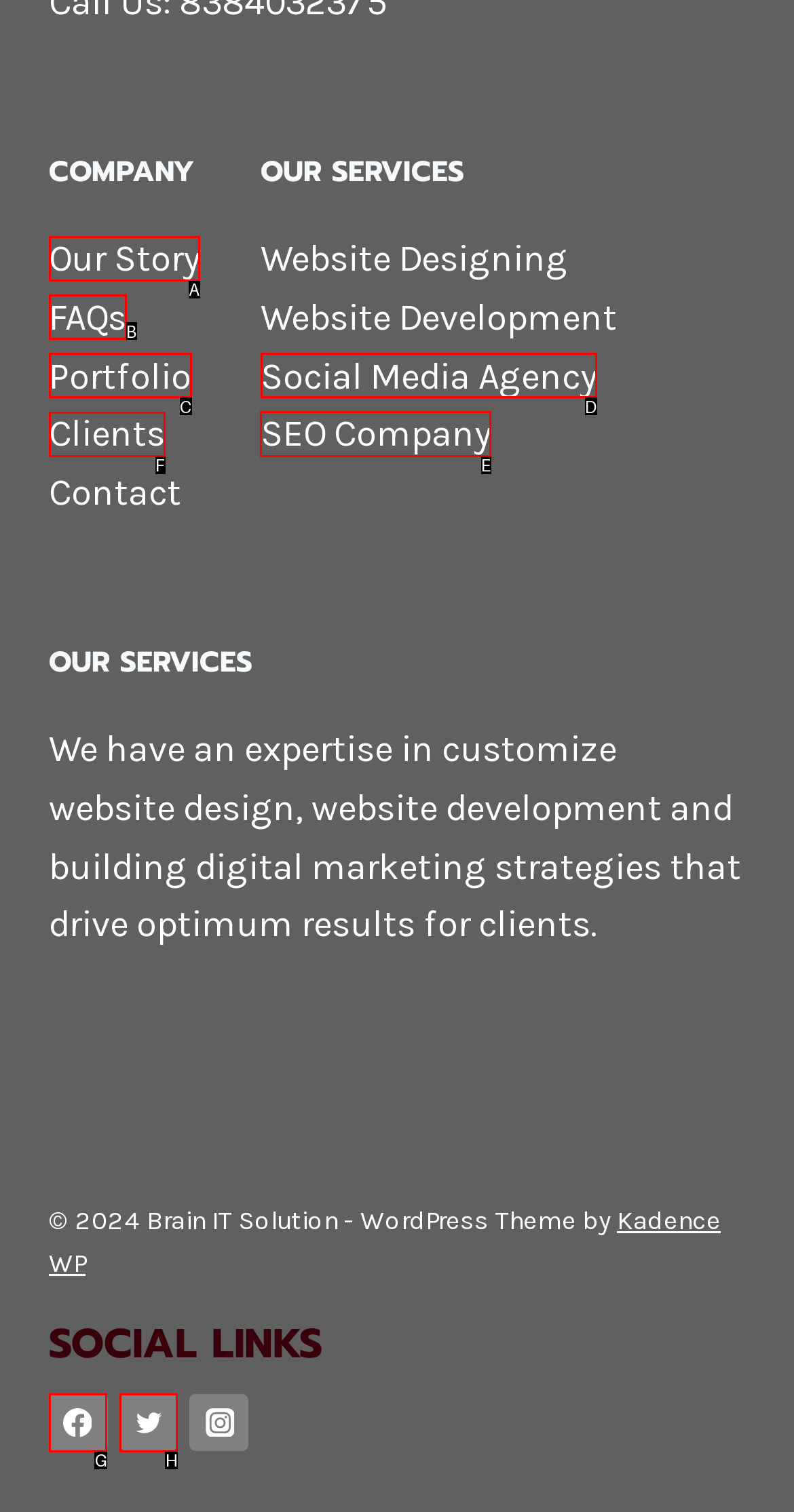Among the marked elements in the screenshot, which letter corresponds to the UI element needed for the task: Click the MENU button?

None